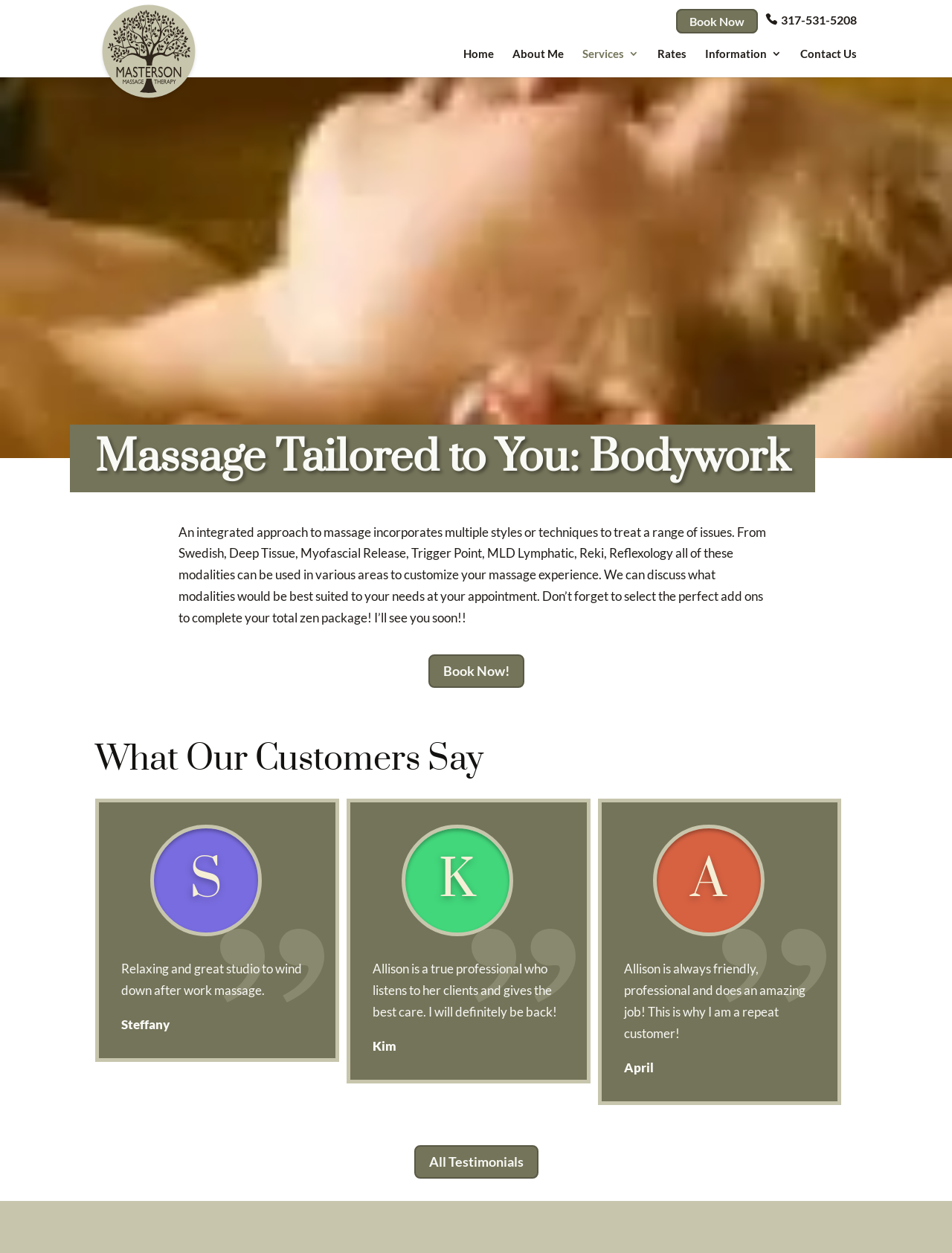Reply to the question with a single word or phrase:
How many customer testimonials are displayed on this webpage?

3